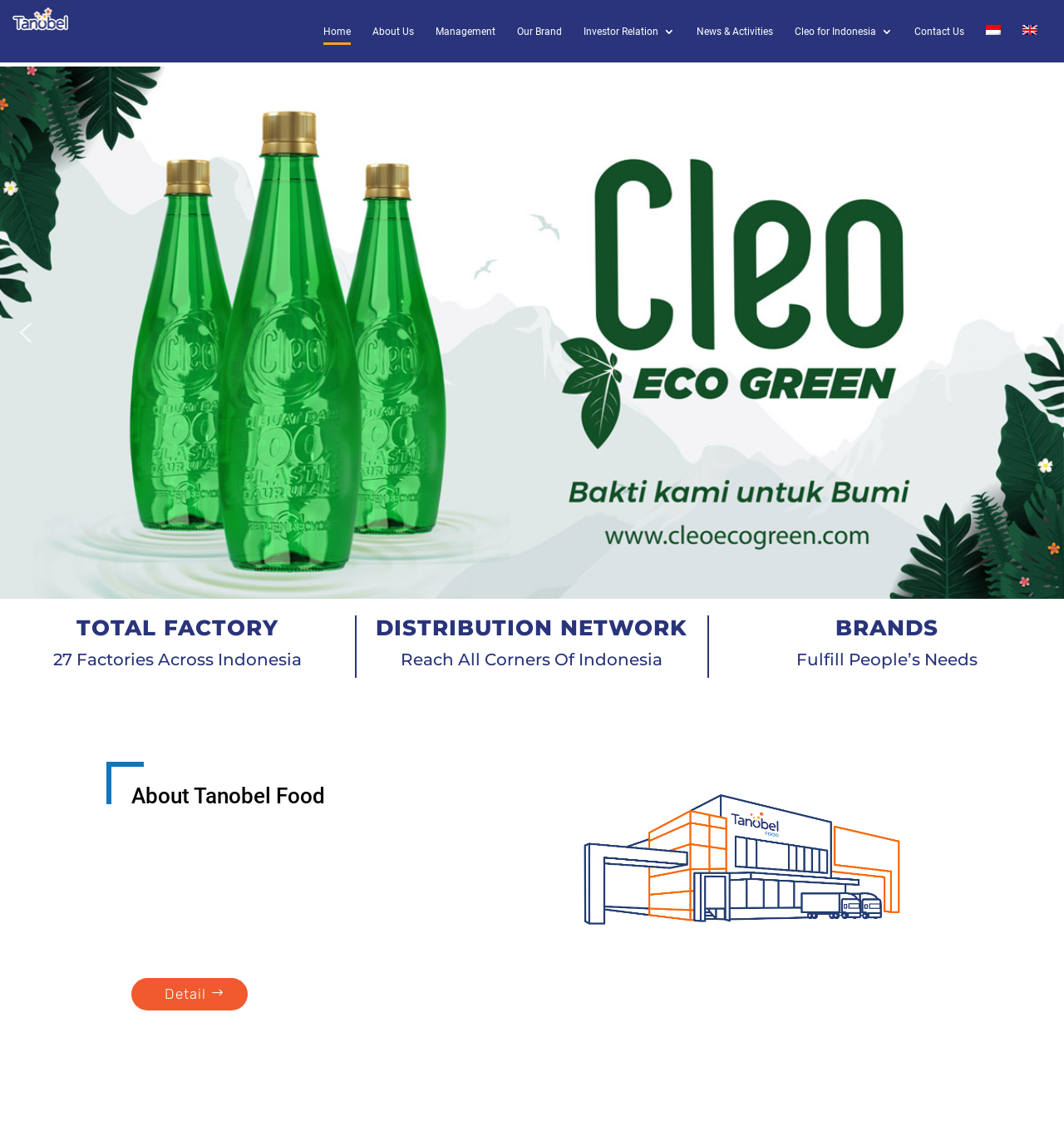Please answer the following question as detailed as possible based on the image: 
How many factories are there across Indonesia?

According to the heading 'TOTAL FACTORY' and the subsequent text, there are 27 factories across Indonesia.